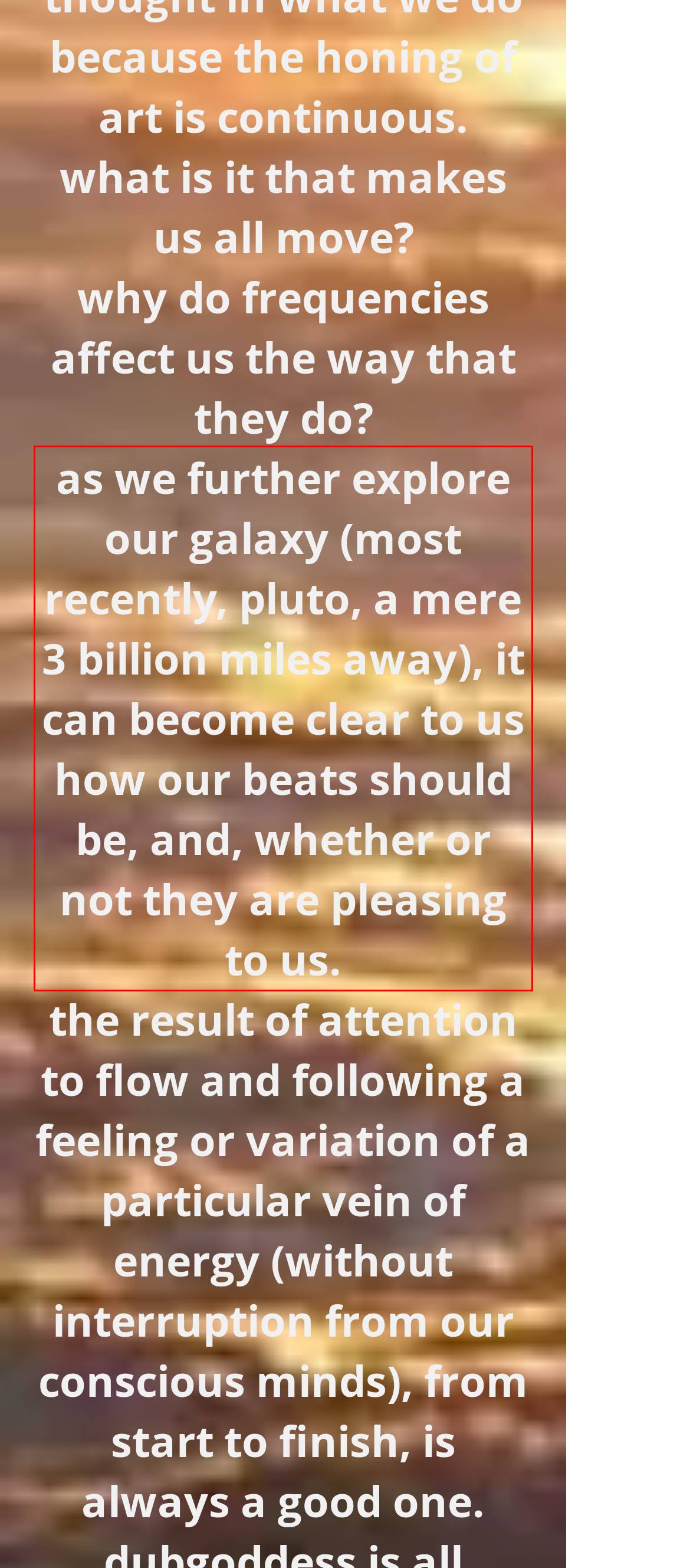Identify the text within the red bounding box on the webpage screenshot and generate the extracted text content.

as we further explore our galaxy (most recently, pluto, a mere 3 billion miles away), it can become clear to us how our beats should be, and, whether or not they are pleasing to us.